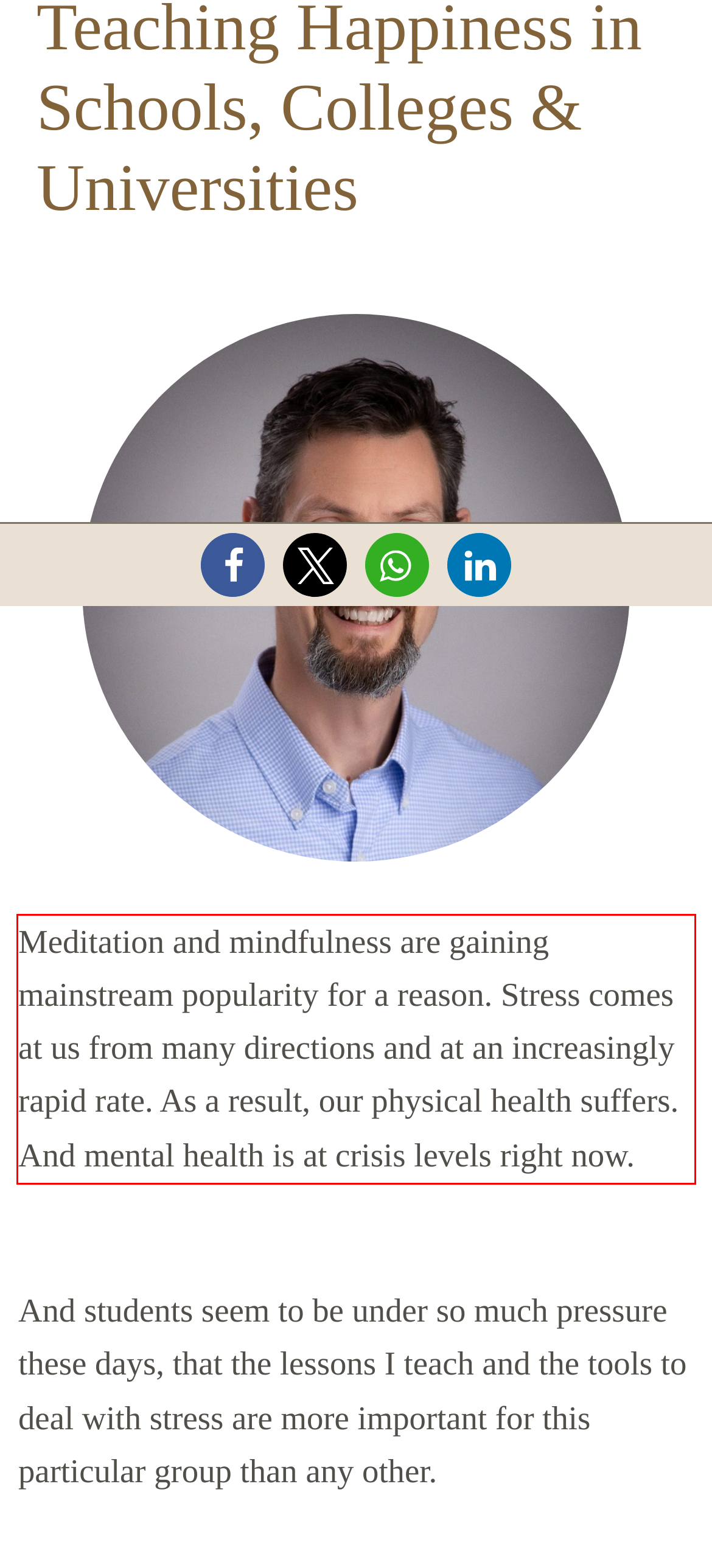Please perform OCR on the text within the red rectangle in the webpage screenshot and return the text content.

Meditation and mindfulness are gaining mainstream popularity for a reason. Stress comes at us from many directions and at an increasingly rapid rate. As a result, our physical health suffers. And mental health is at crisis levels right now.